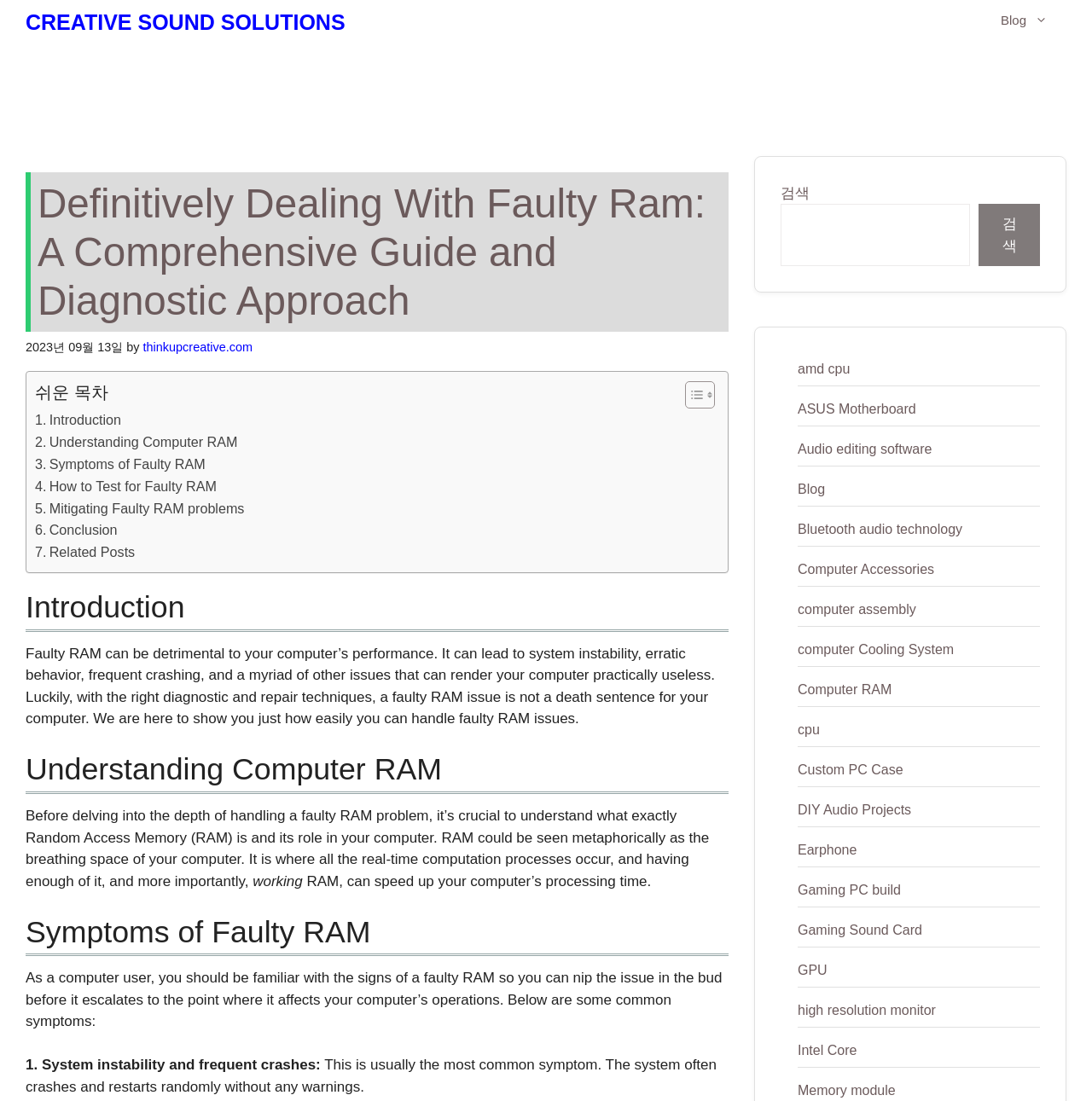Provide a thorough description of the webpage's content and layout.

This webpage is a comprehensive guide to dealing with faulty RAM, with a focus on diagnostic and repair techniques. At the top, there is a banner with the site's name, "CREATIVE SOUND SOLUTIONS", and a navigation menu with a link to the blog. Below the banner, there is a heading that reads "Definitively Dealing With Faulty Ram: A Comprehensive Guide and Diagnostic Approach". 

To the right of the heading, there is a time stamp indicating that the article was published on September 13, 2023. The author's name is provided as a link to "thinkupcreative.com". 

The main content of the webpage is divided into sections, each with a heading and a brief description. The sections include an introduction, understanding computer RAM, symptoms of faulty RAM, how to test for faulty RAM, mitigating faulty RAM problems, and a conclusion. 

On the left side of the main content, there is a table of contents with links to each section. The table of contents is toggleable, with an icon to expand or collapse it. 

Below the main content, there is a complementary section with a search bar and several links to related topics, including AMD CPU, ASUS Motherboard, audio editing software, and more.